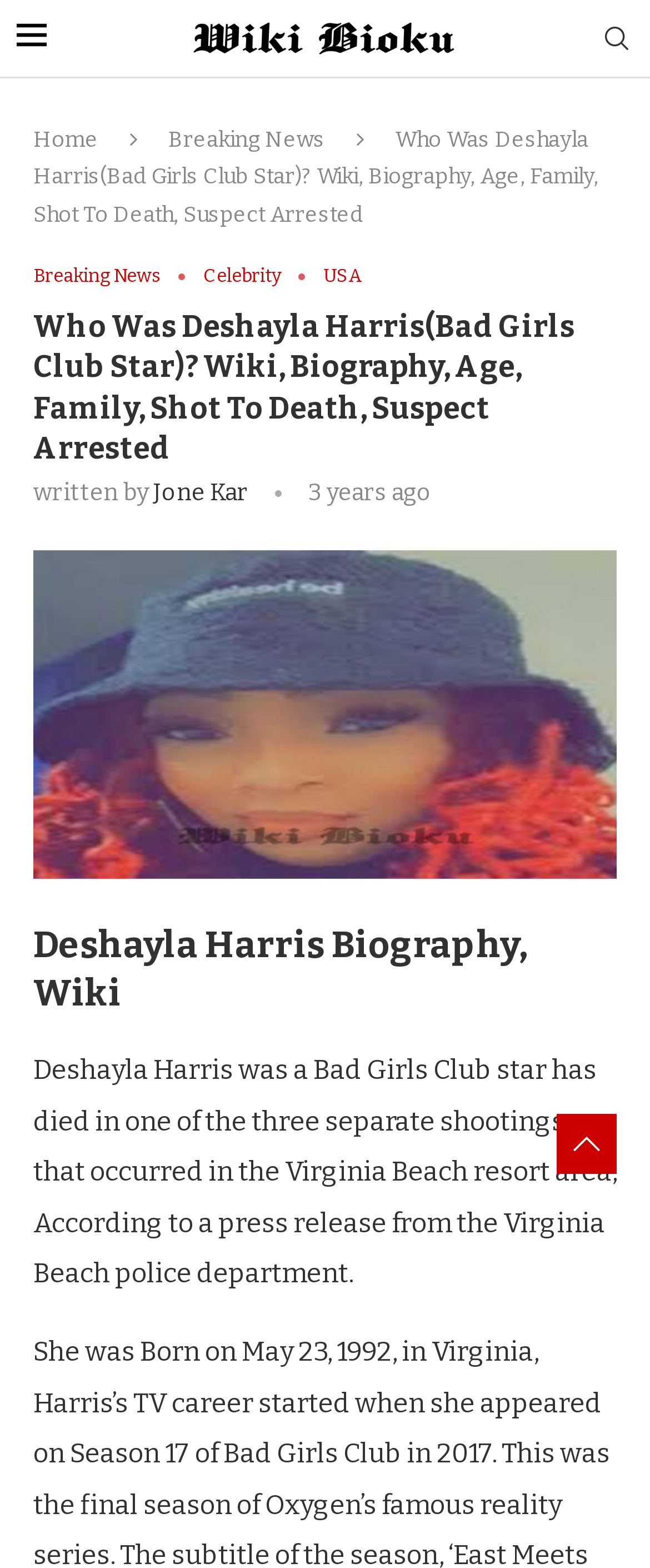Provide a thorough description of the webpage you see.

The webpage is about Deshayla Harris, a Bad Girls Club star who has died in a shooting incident in Virginia Beach. At the top left of the page, there is a small image, and next to it, a link to "Wiki Biouk" with a corresponding image. On the top right, there is a search link. Below these elements, there are three links: "Home", "Breaking News", and another "Breaking News" link.

The main content of the page starts with a heading that repeats the title "Who Was Deshayla Harris(Bad Girls Club Star)? Wiki, Biography, Age, Family, Shot To Death, Suspect Arrested". Below this heading, there are three links: "Breaking News", "Celebrity", and "USA". The author's name, "Jone Kar", is mentioned, along with the time "3 years ago" when the article was written.

The main article starts with a link to "Deshayla Harris", accompanied by a large image of her. The article's content is divided into sections, with headings such as "Deshayla Harris Biography, Wiki". The text describes Deshayla Harris as a Bad Girls Club star who died in one of the three separate shootings that occurred in the Virginia Beach resort area, according to a press release from the Virginia Beach police department.